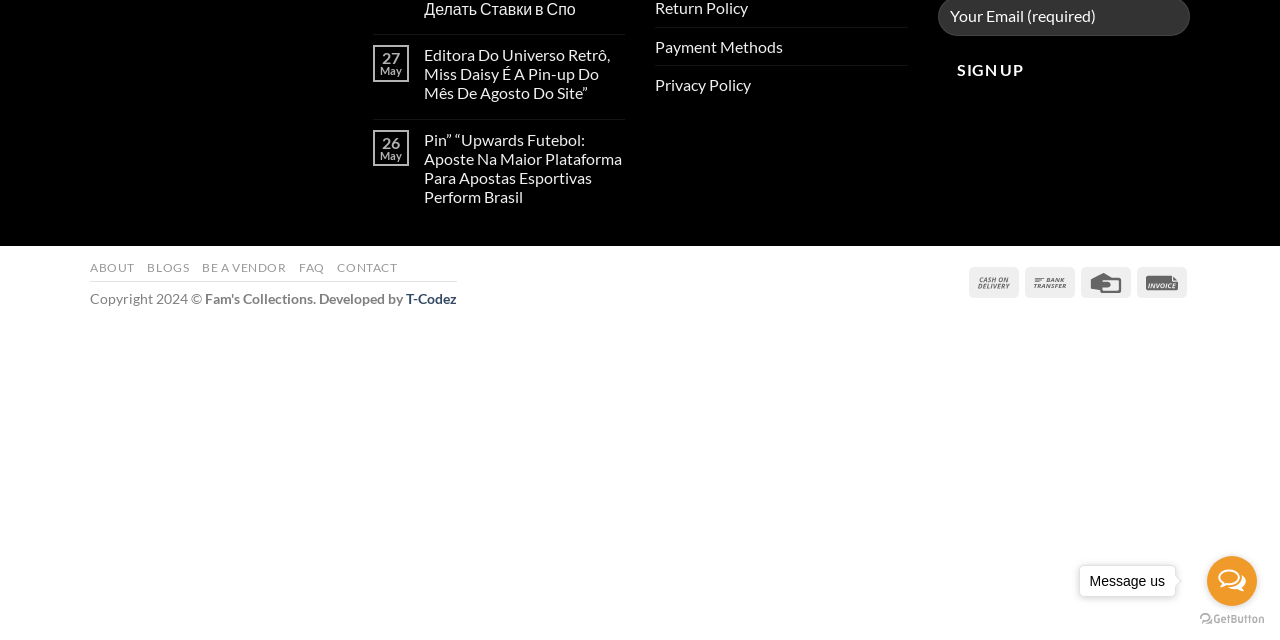Please locate the UI element described by "value="Sign Up"" and provide its bounding box coordinates.

[0.732, 0.08, 0.815, 0.141]